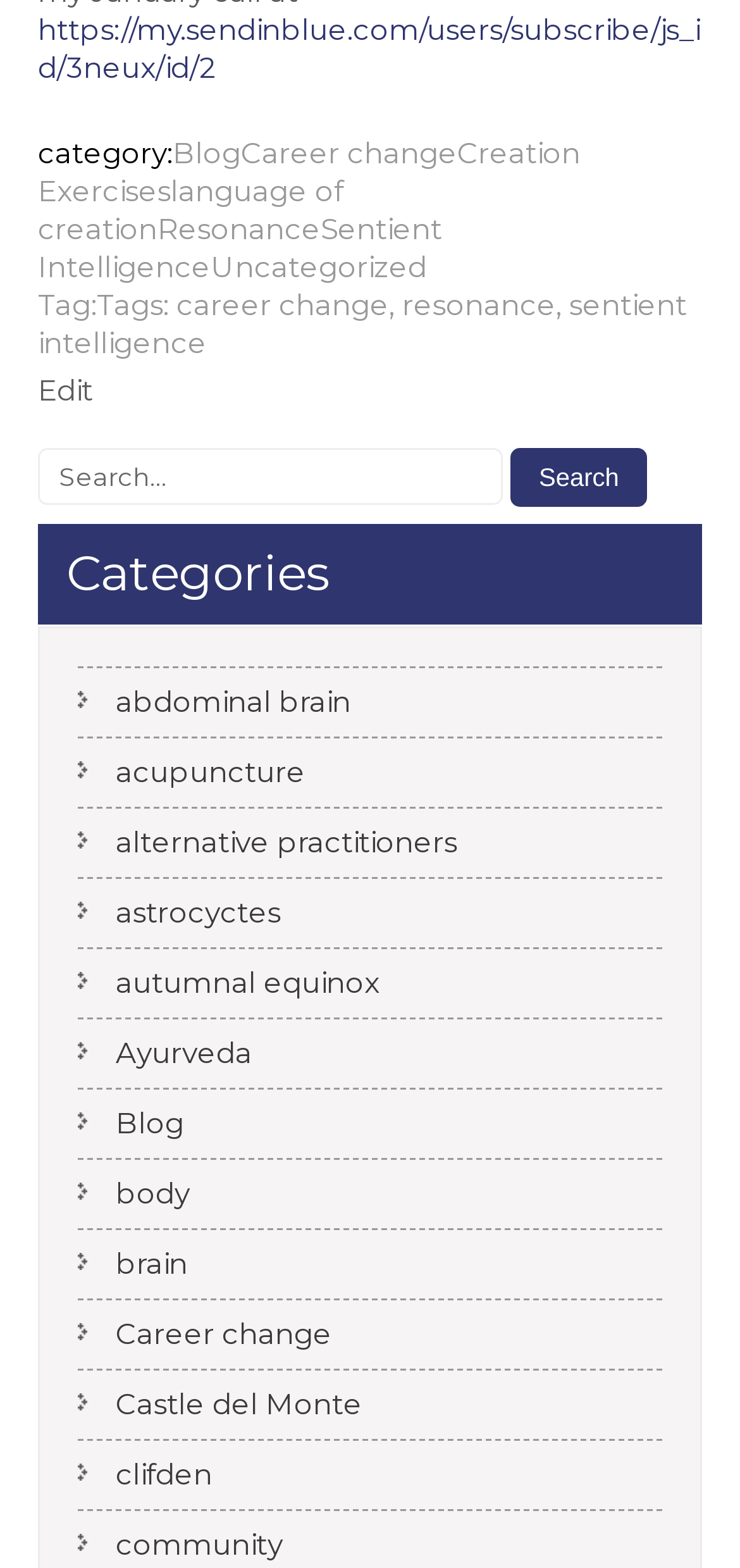Is there a search function on the page?
From the screenshot, provide a brief answer in one word or phrase.

Yes